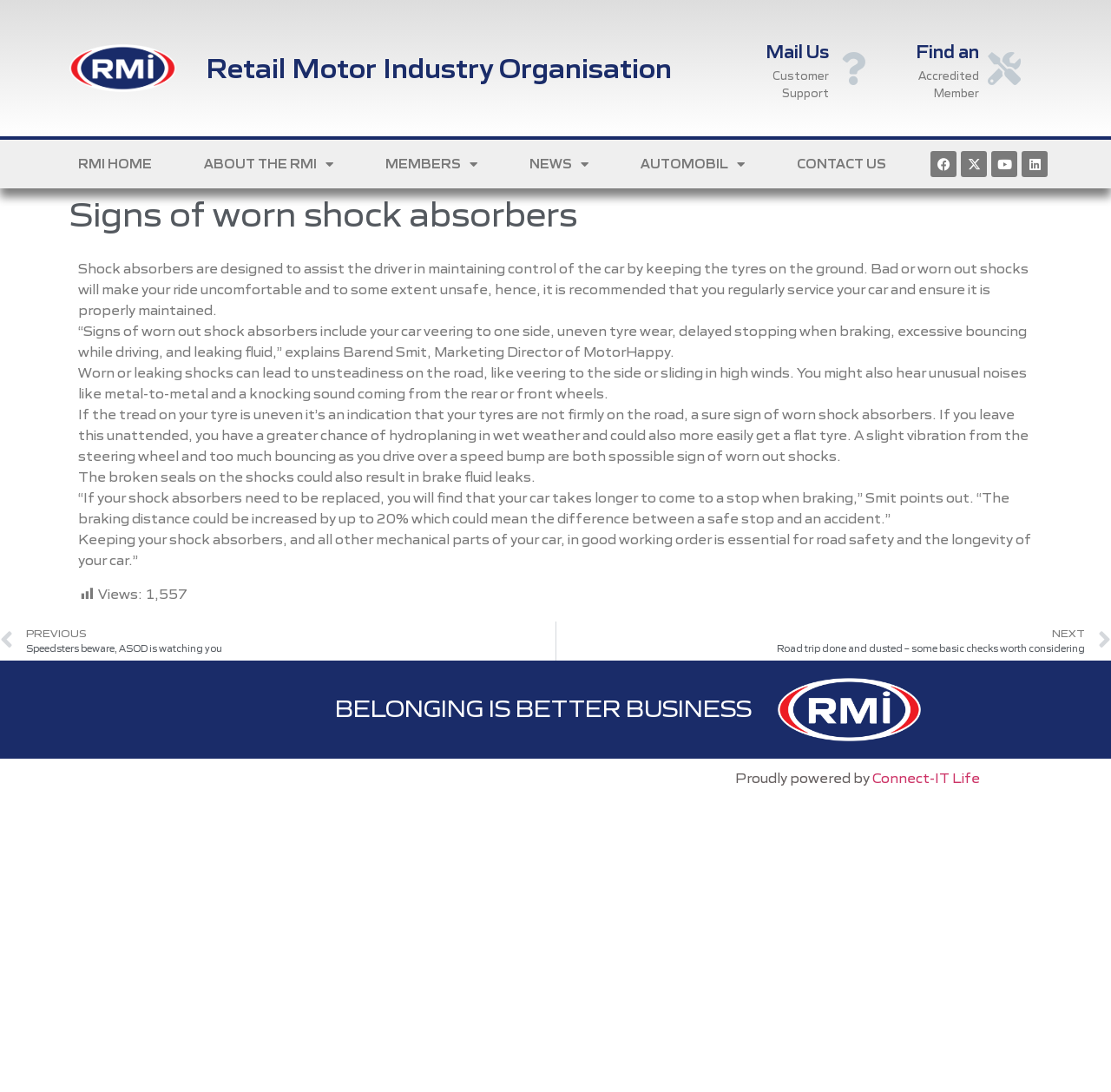Pinpoint the bounding box coordinates of the area that must be clicked to complete this instruction: "Read the previous article".

[0.0, 0.569, 0.5, 0.605]